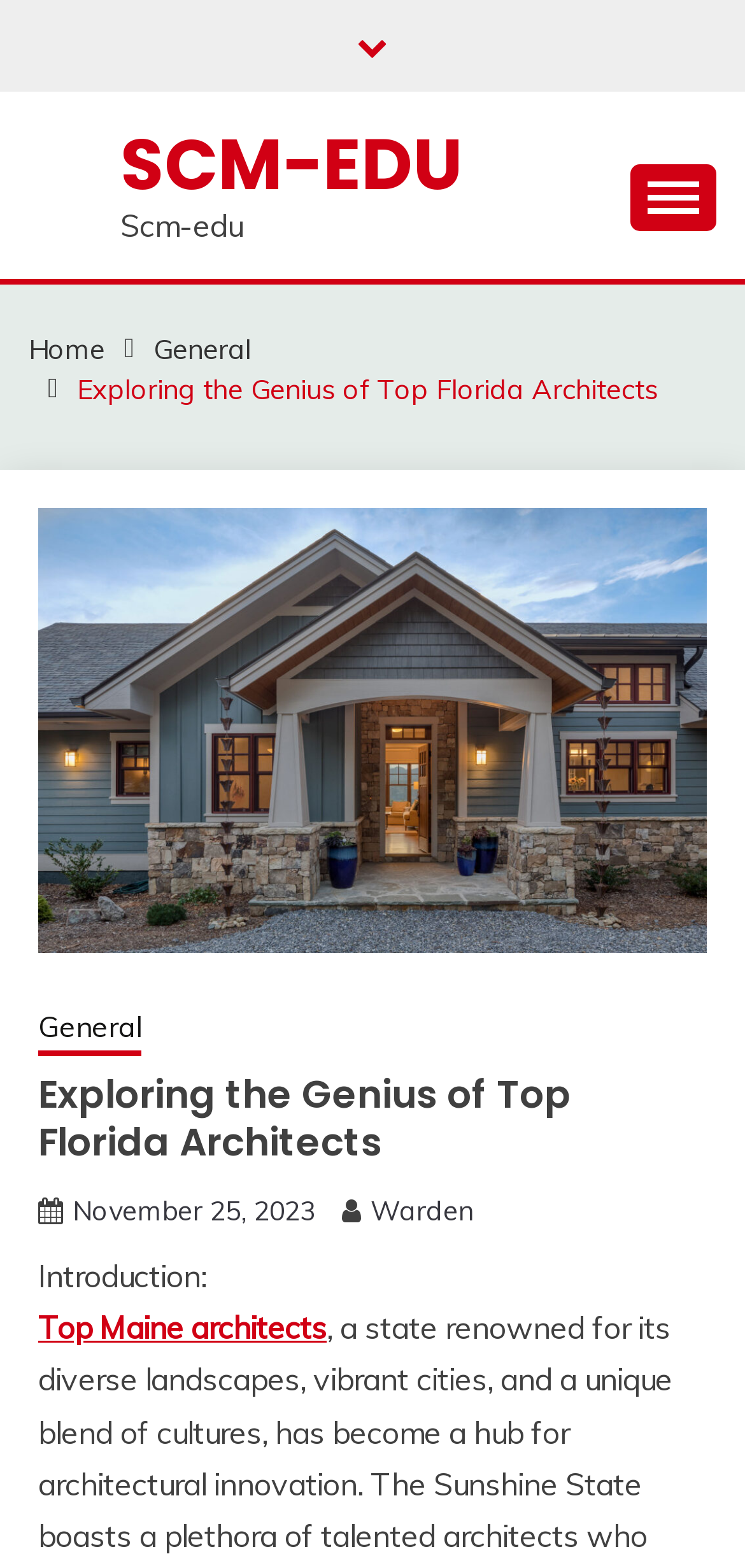Respond to the following question with a brief word or phrase:
What is the text of the first static text element?

Scm-edu